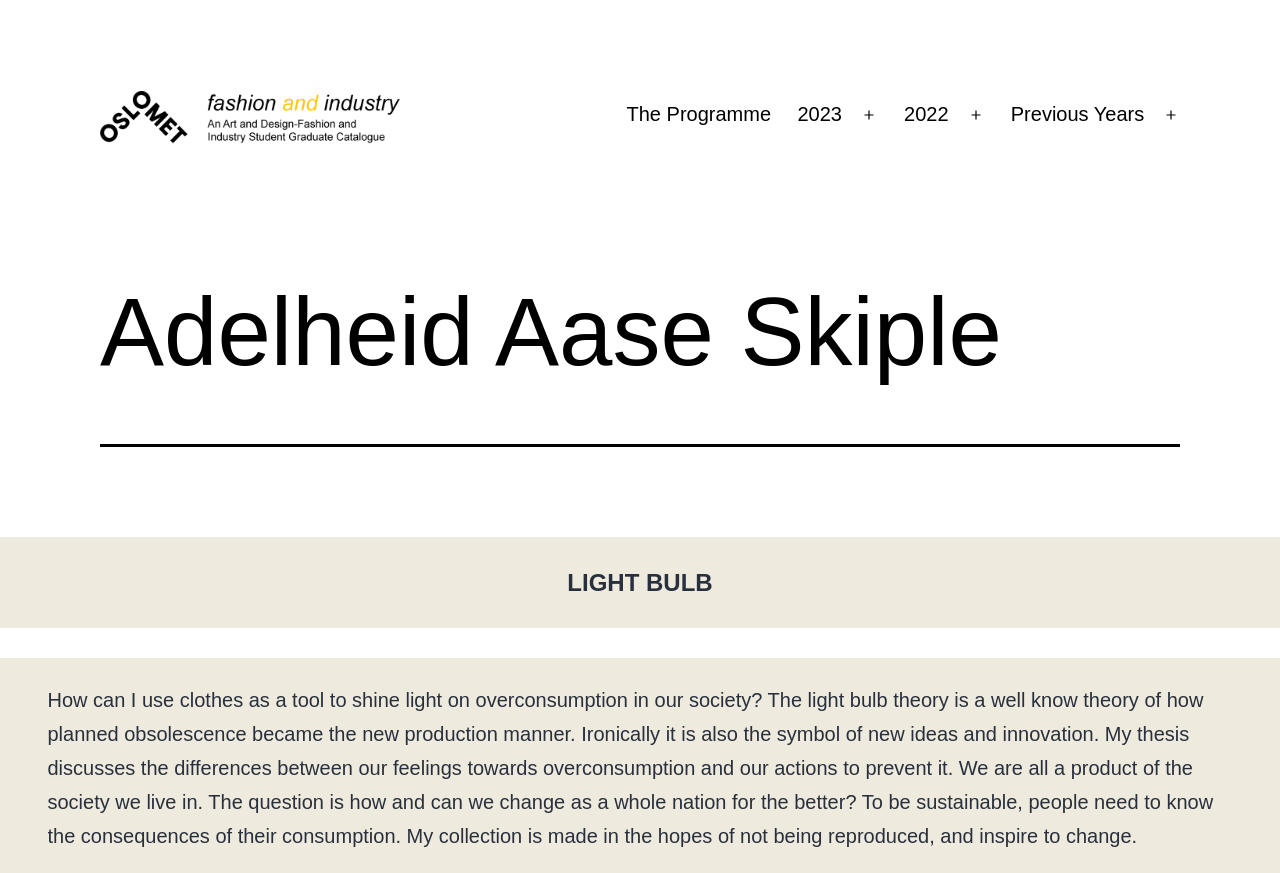Specify the bounding box coordinates (top-left x, top-left y, bottom-right x, bottom-right y) of the UI element in the screenshot that matches this description: 2022

[0.696, 0.103, 0.751, 0.161]